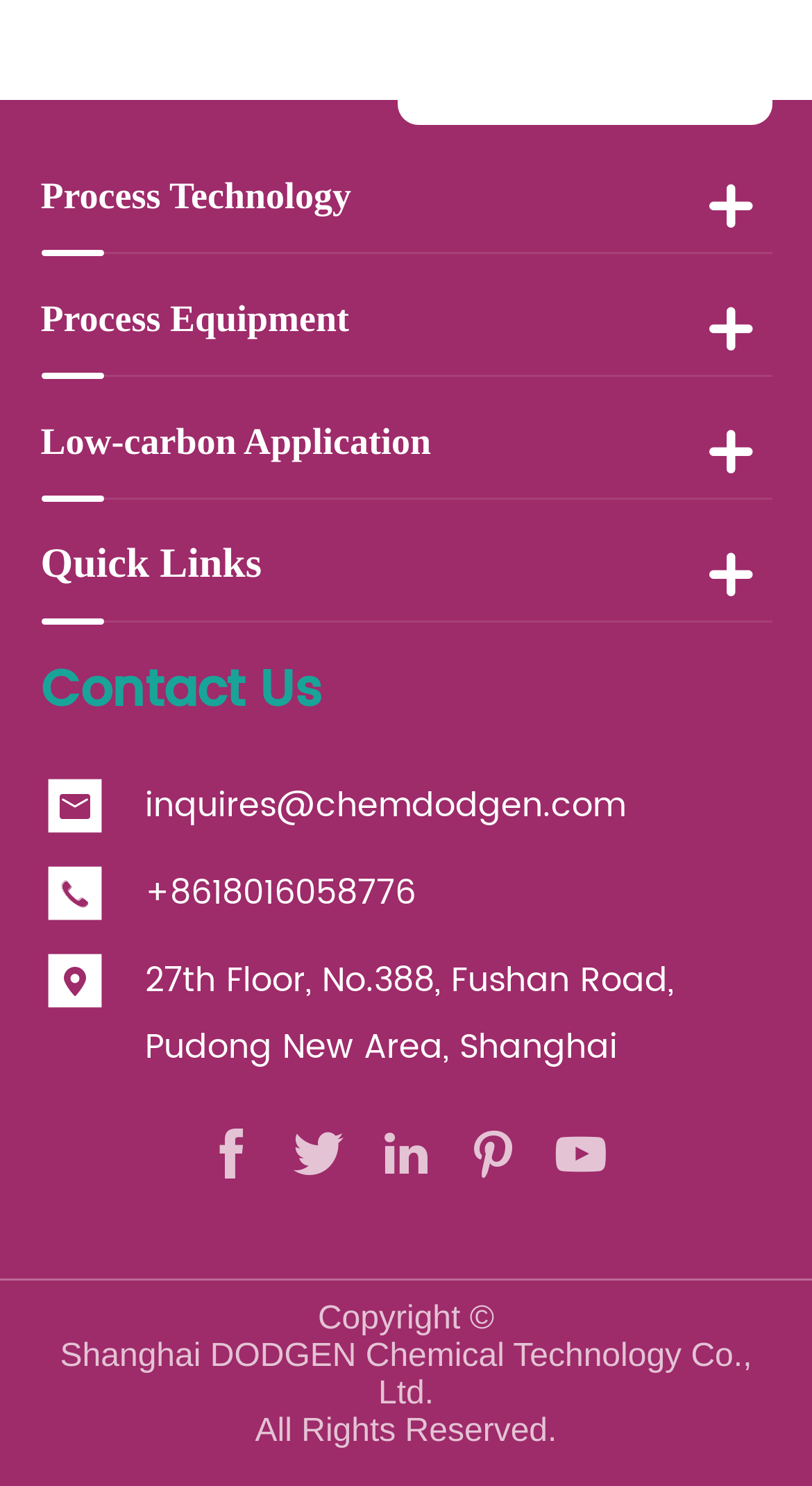Please locate the bounding box coordinates of the element's region that needs to be clicked to follow the instruction: "Contact Us". The bounding box coordinates should be provided as four float numbers between 0 and 1, i.e., [left, top, right, bottom].

[0.05, 0.448, 0.396, 0.485]